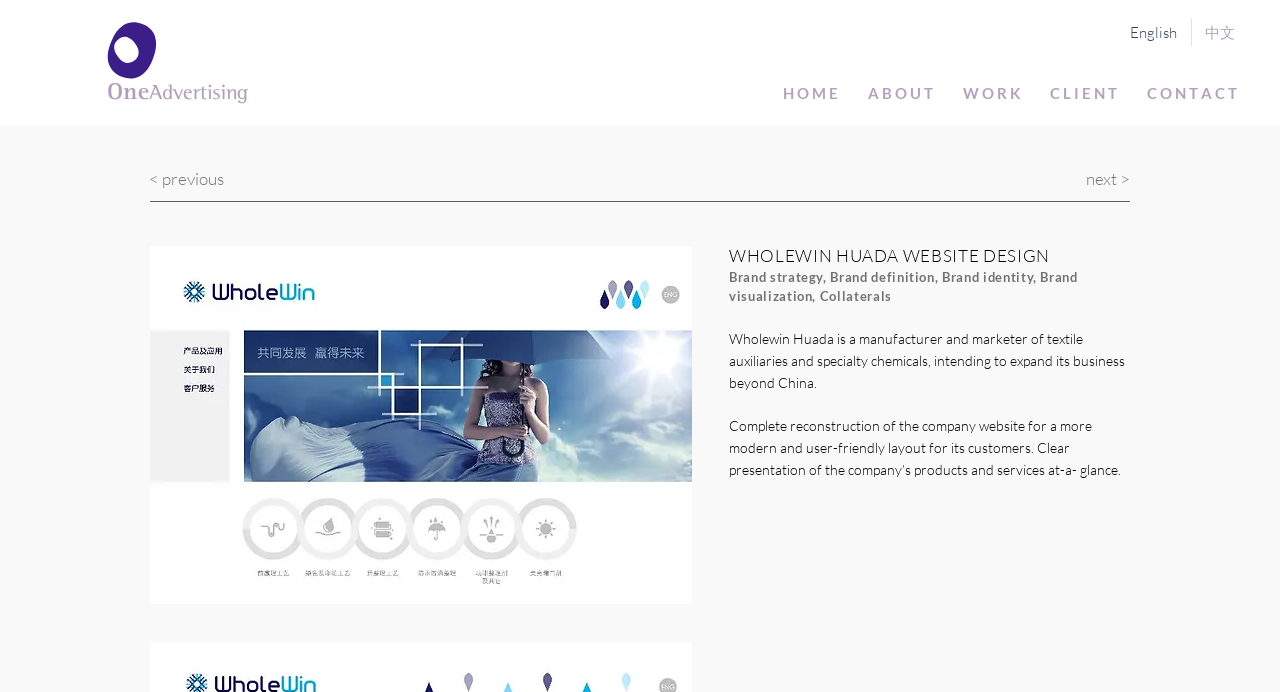Please find the bounding box for the UI element described by: "Local SEO Services".

None